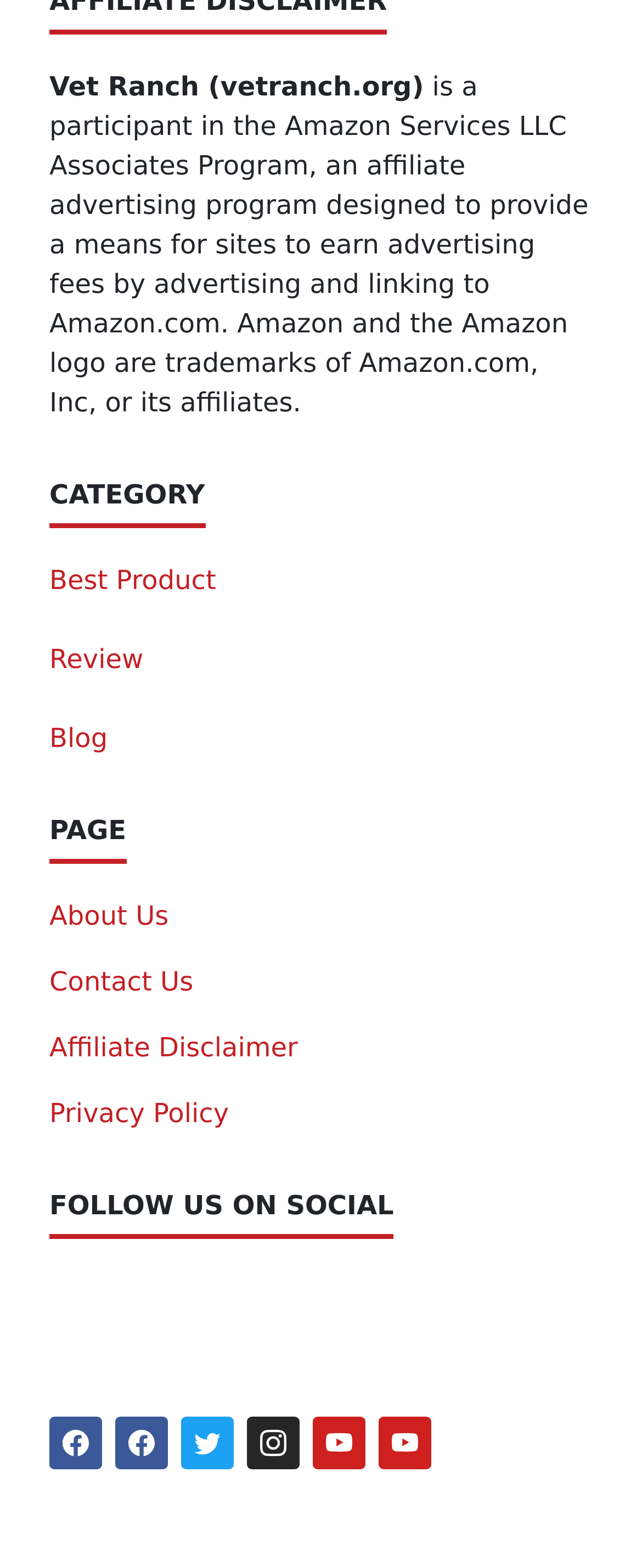Please give a concise answer to this question using a single word or phrase: 
How many main categories are there?

4